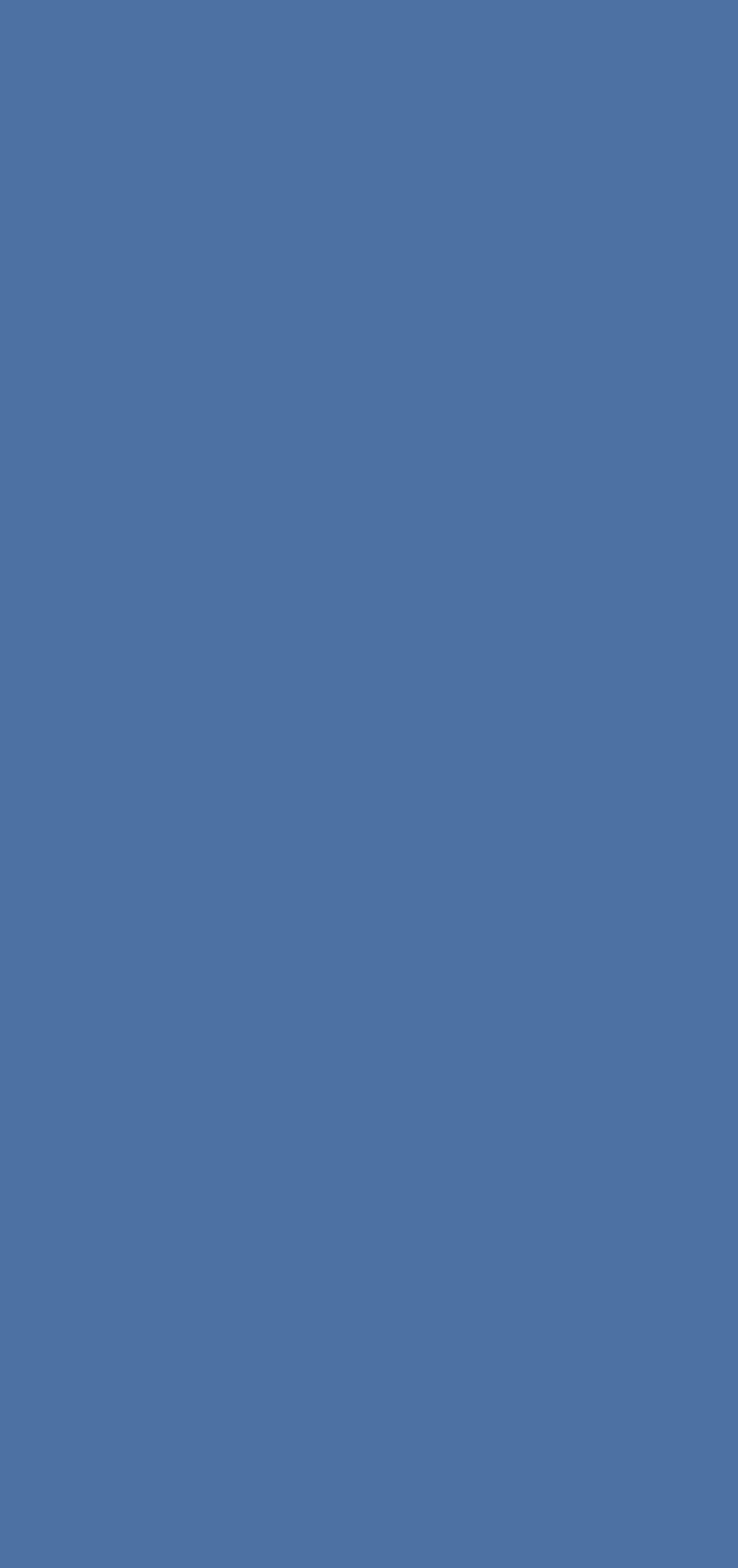Give a short answer to this question using one word or a phrase:
What is the name of the elementary school?

Coral Canyon Elementary